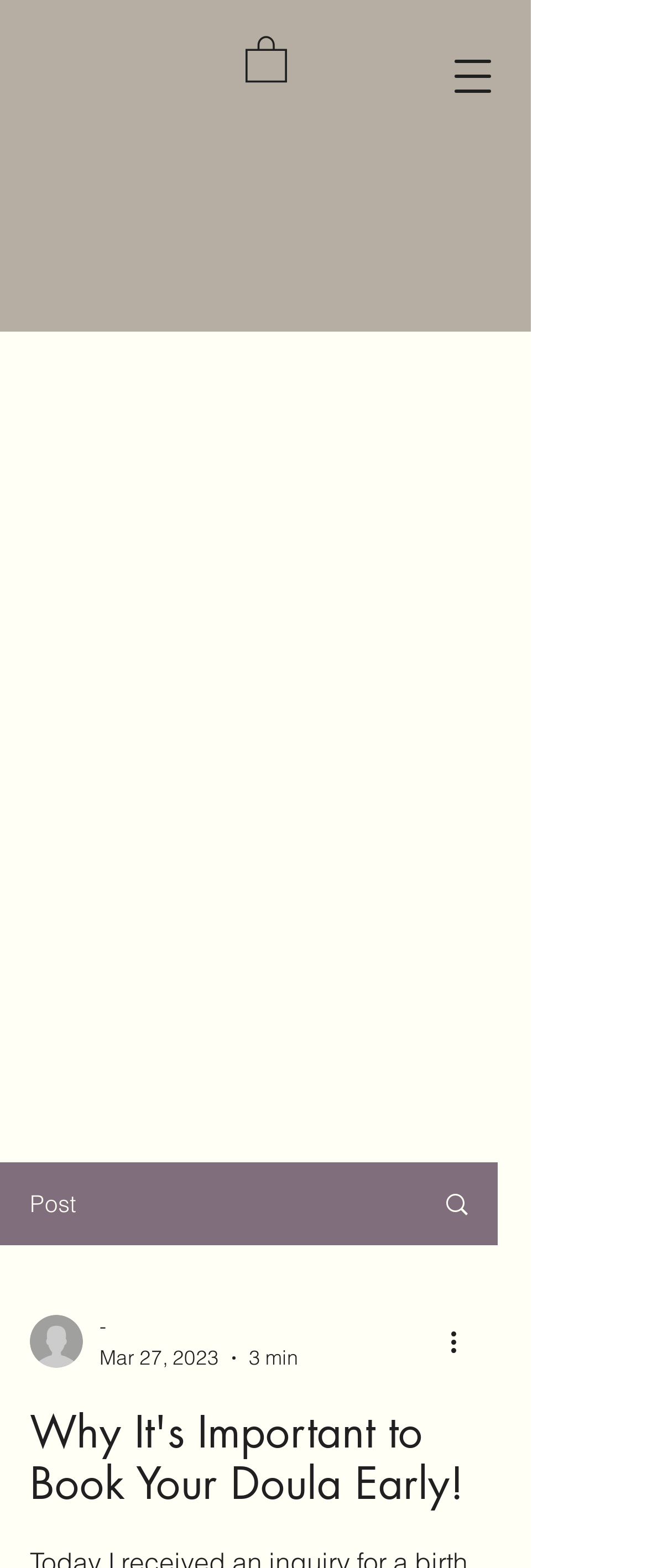What is the topic of the blog post?
Craft a detailed and extensive response to the question.

I inferred this answer by looking at the heading 'Why It's Important to Book Your Doula Early!' which suggests that the blog post is discussing the importance of hiring a doula.